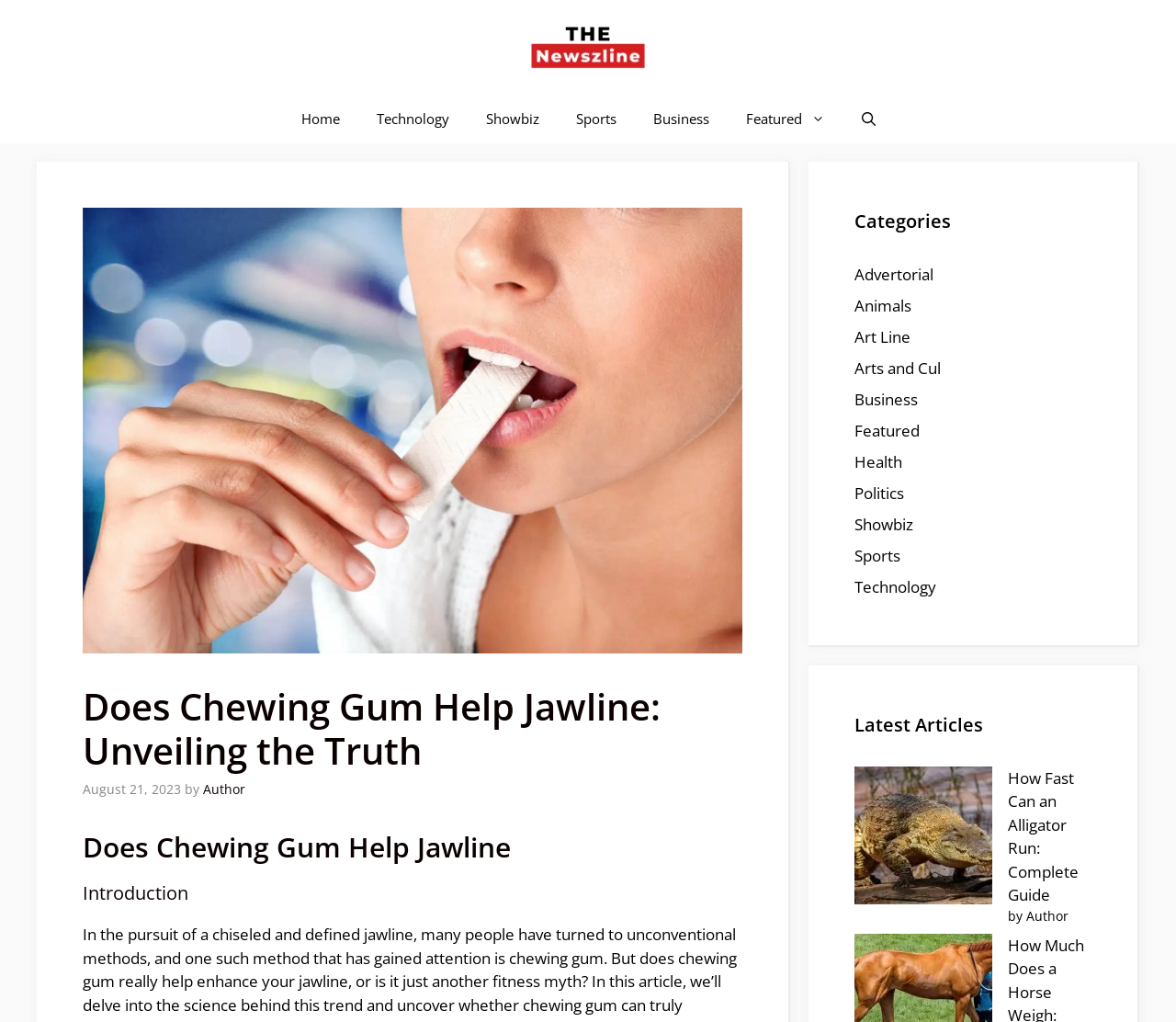Identify the bounding box coordinates for the UI element that matches this description: "alt="Thenewszline-Latest News Updates"".

[0.425, 0.034, 0.575, 0.055]